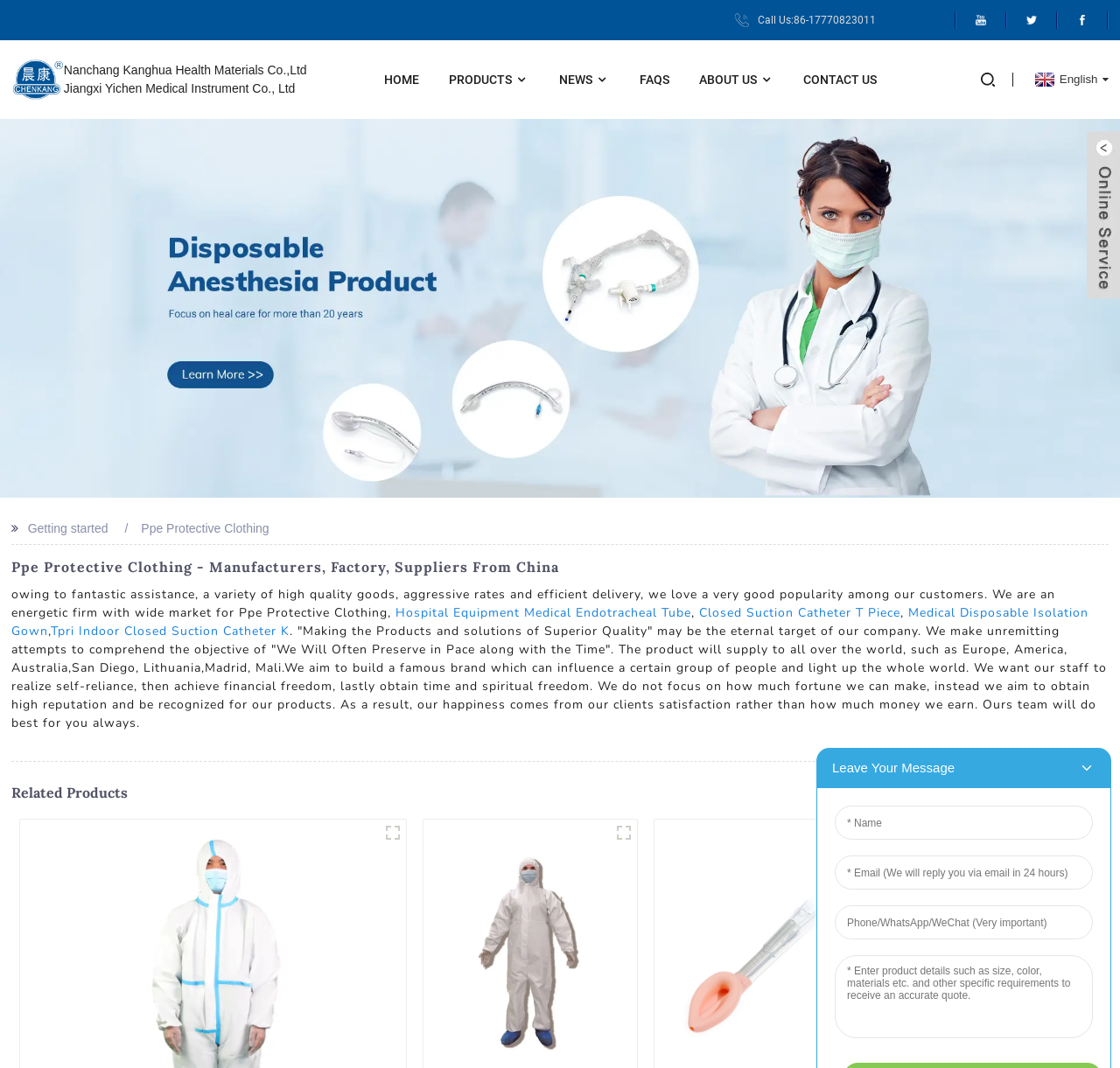What type of products does the company offer?
Please provide a single word or phrase in response based on the screenshot.

Ppe Protective Clothing